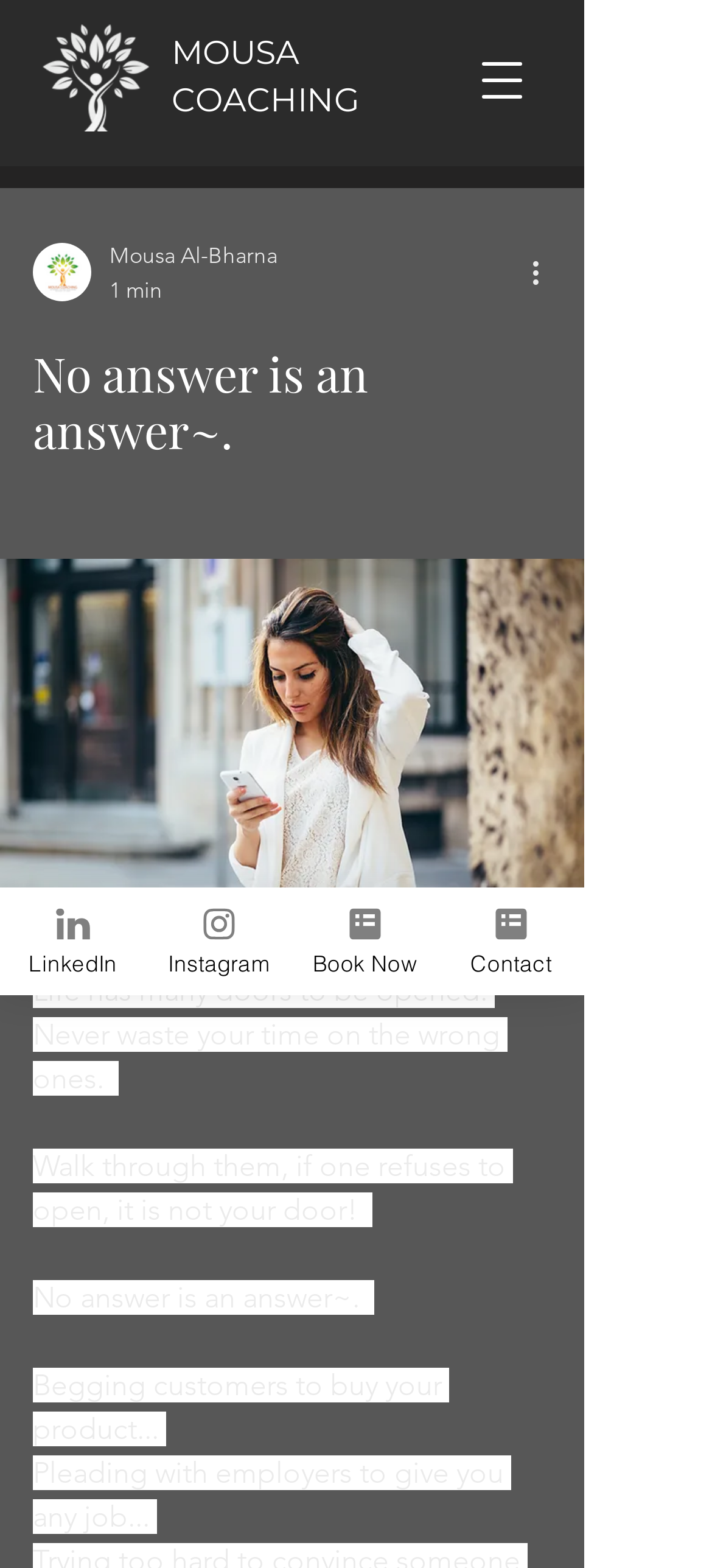Determine the bounding box coordinates of the region to click in order to accomplish the following instruction: "Visit LinkedIn". Provide the coordinates as four float numbers between 0 and 1, specifically [left, top, right, bottom].

[0.0, 0.566, 0.205, 0.635]